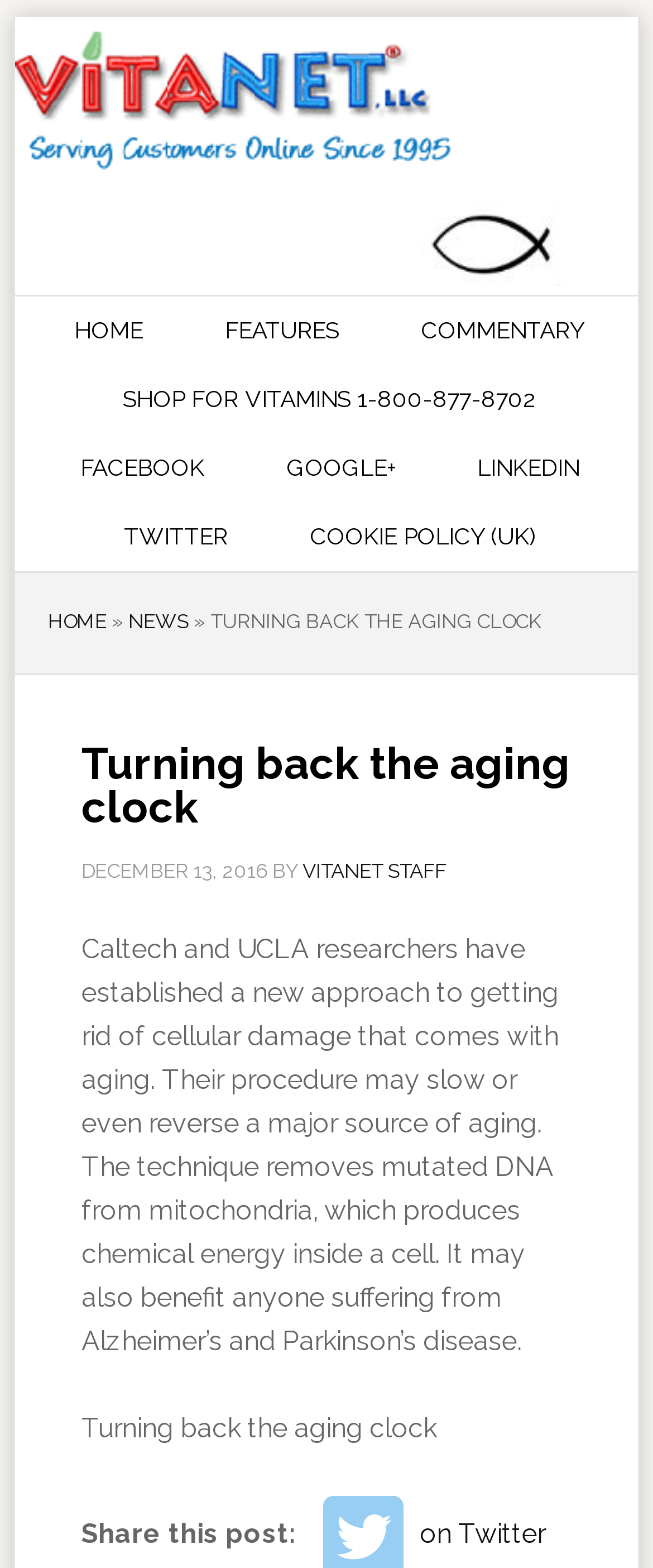Pinpoint the bounding box coordinates of the area that must be clicked to complete this instruction: "read commentary".

[0.581, 0.189, 0.96, 0.233]